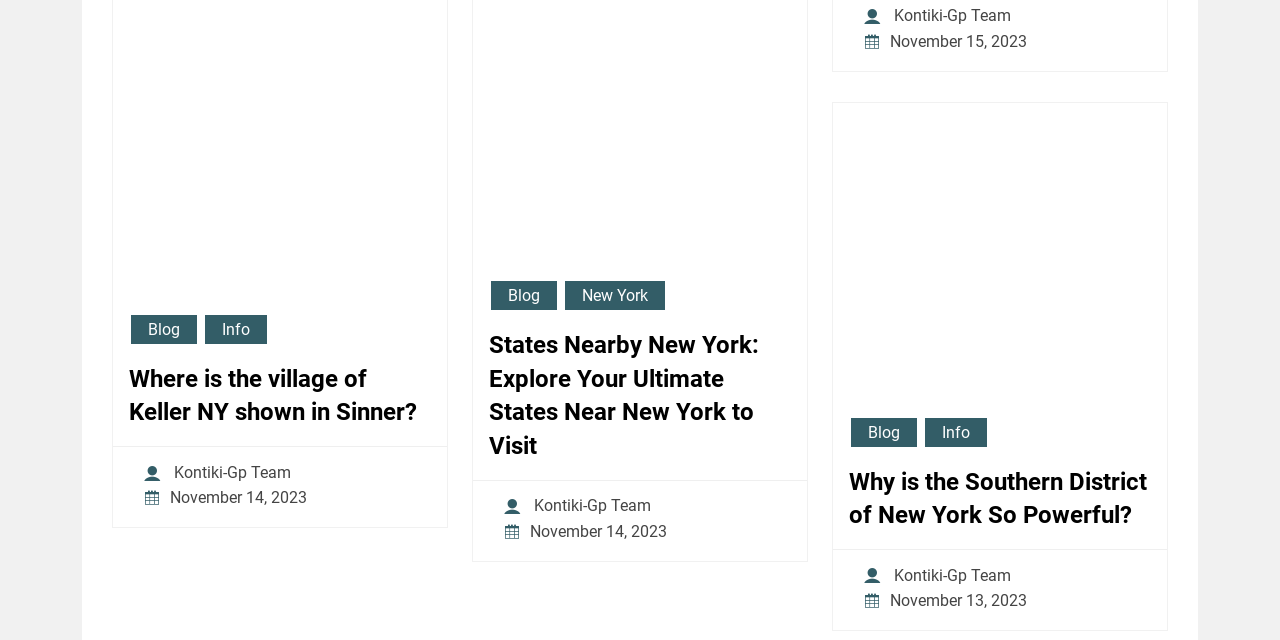Locate the bounding box coordinates of the element's region that should be clicked to carry out the following instruction: "Check the post from 'November 15, 2023'". The coordinates need to be four float numbers between 0 and 1, i.e., [left, top, right, bottom].

[0.695, 0.05, 0.802, 0.08]